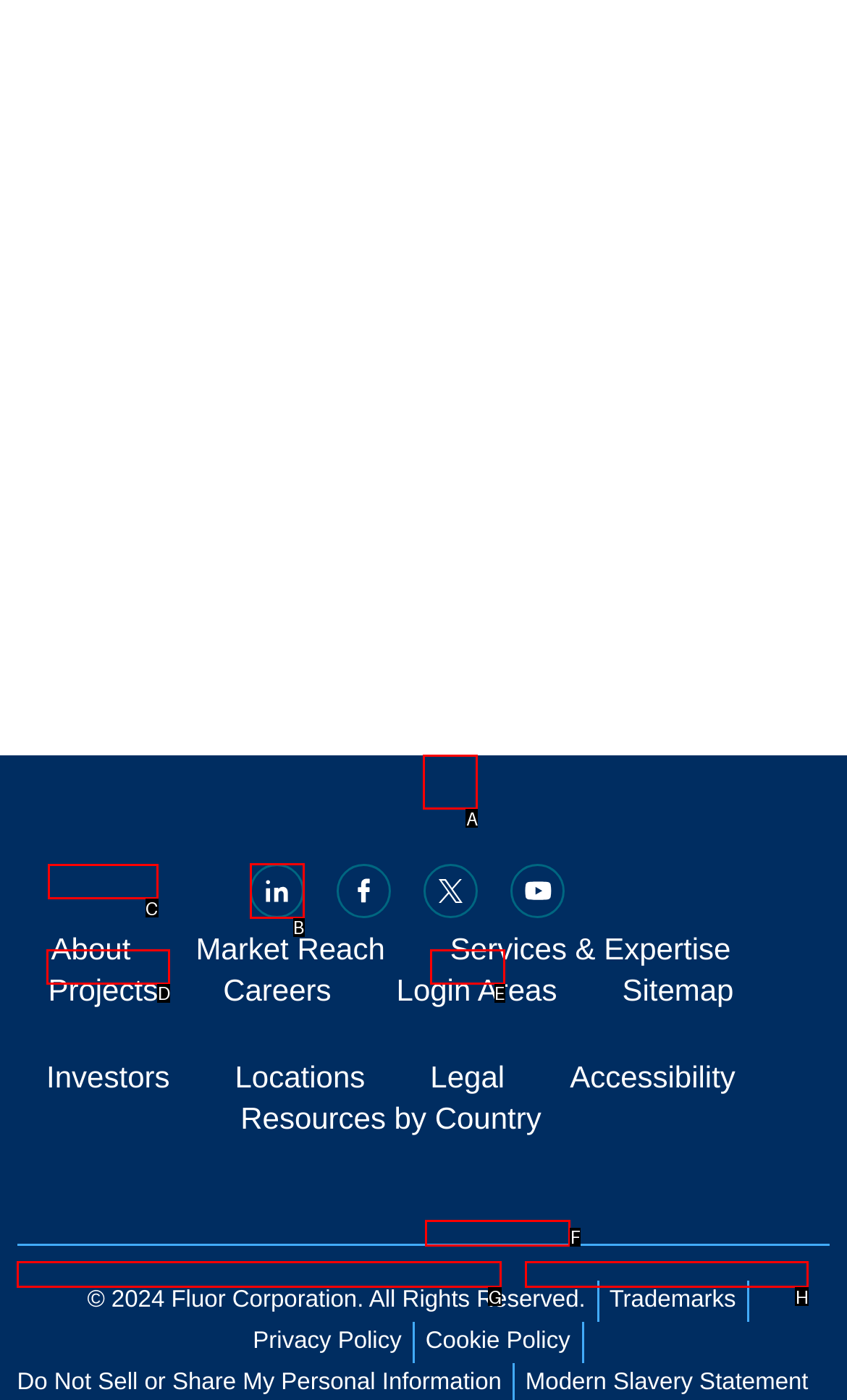Figure out which option to click to perform the following task: log out
Provide the letter of the correct option in your response.

None